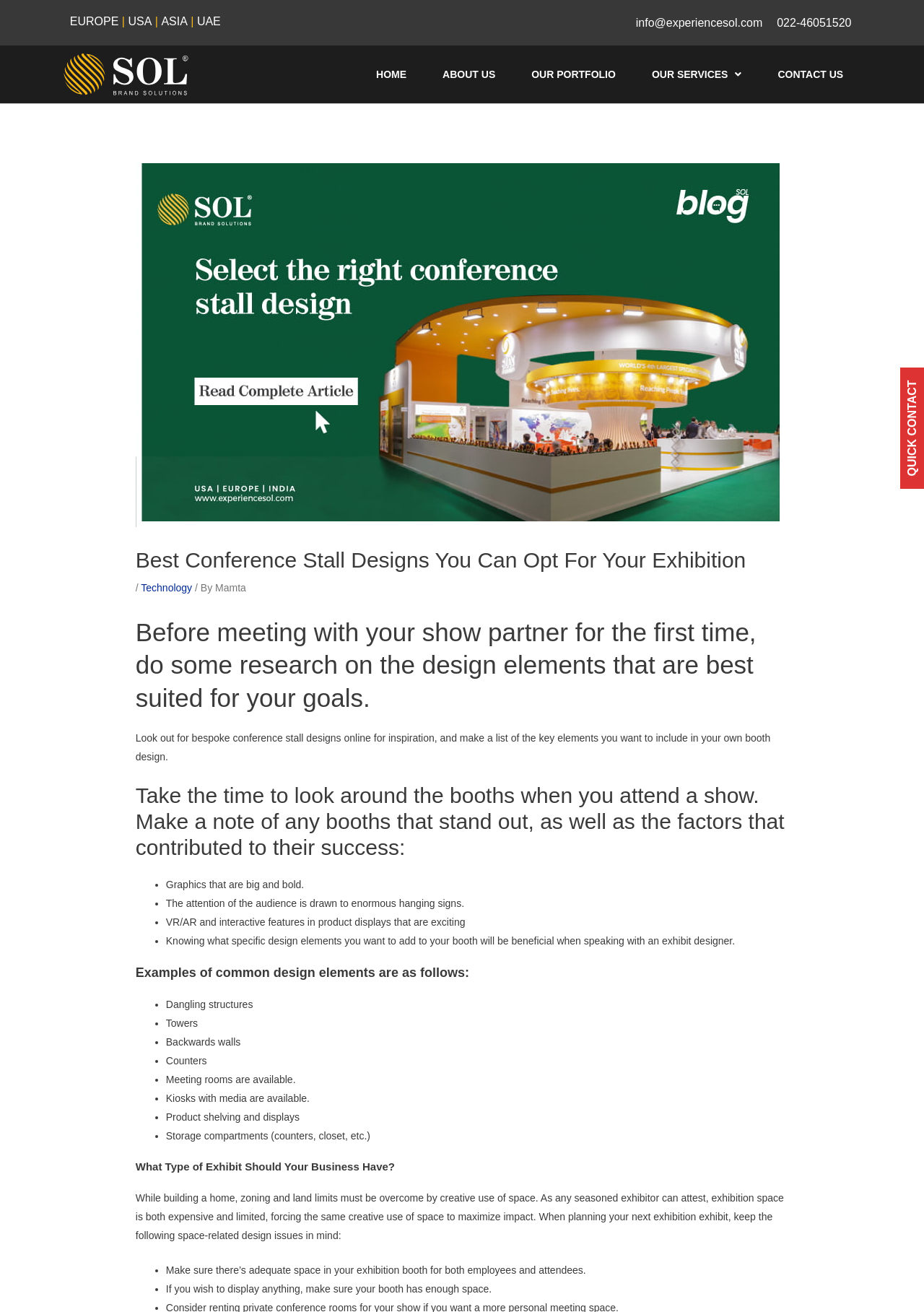Given the element description: "name="email" placeholder="Email Address"", predict the bounding box coordinates of this UI element. The coordinates must be four float numbers between 0 and 1, given as [left, top, right, bottom].

[0.211, 0.305, 0.494, 0.328]